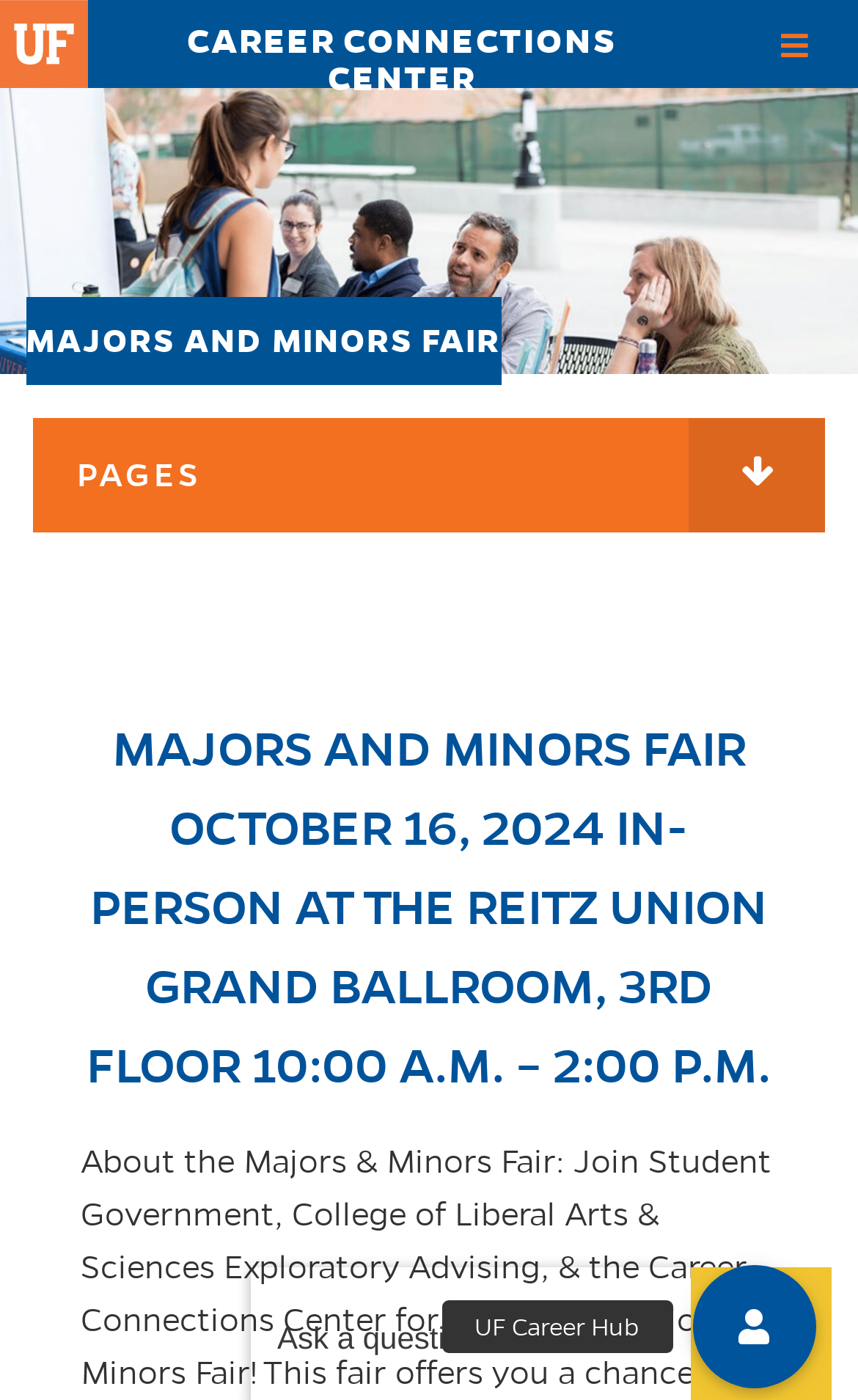Detail the various sections and features of the webpage.

The webpage is about the Majors and Minors Fair, hosted by the Career Connections Center. At the top left corner, there is a UF Logo image. Next to it, there is a link to the Career Connections Center. On the right side of the top section, there is a generic icon. 

Below the top section, there is a large hero image that spans the entire width of the page. Above the hero image, there is a heading that reads "MAJORS AND MINORS FAIR". 

Below the hero image, there is a heading that provides more details about the event, including the date, location, and time. The event is scheduled to take place on October 16, 2024, at the Reitz Union Grand Ballroom, 3rd floor, from 10:00 a.m. to 2:00 p.m.

At the bottom right corner of the page, there is a link to the UF Career Hub. There is also a hidden link to "PAGES" located above the detailed event heading.